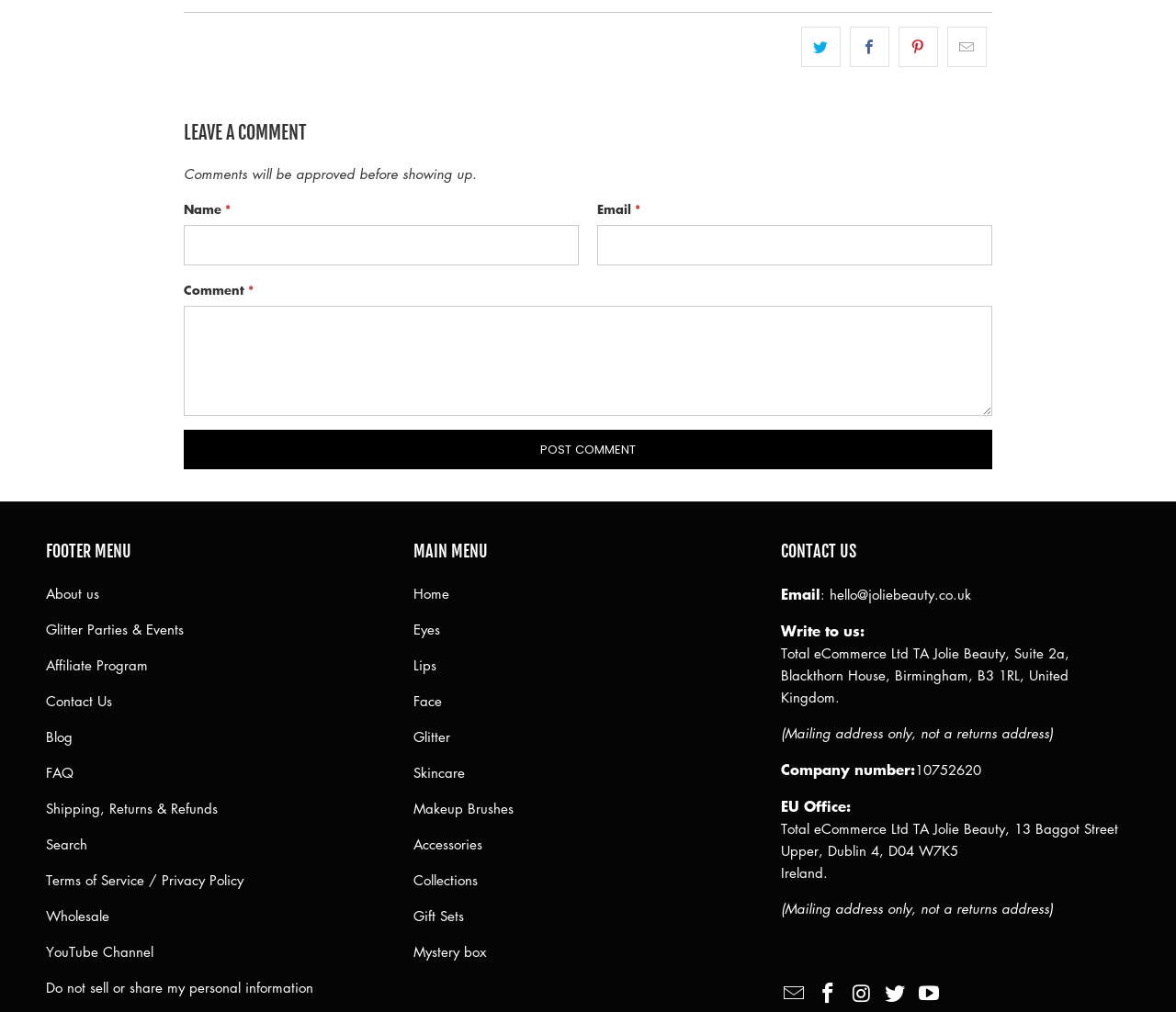Provide the bounding box coordinates, formatted as (top-left x, top-left y, bottom-right x, bottom-right y), with all values being floating point numbers between 0 and 1. Identify the bounding box of the UI element that matches the description: Skincare

[0.352, 0.754, 0.395, 0.773]